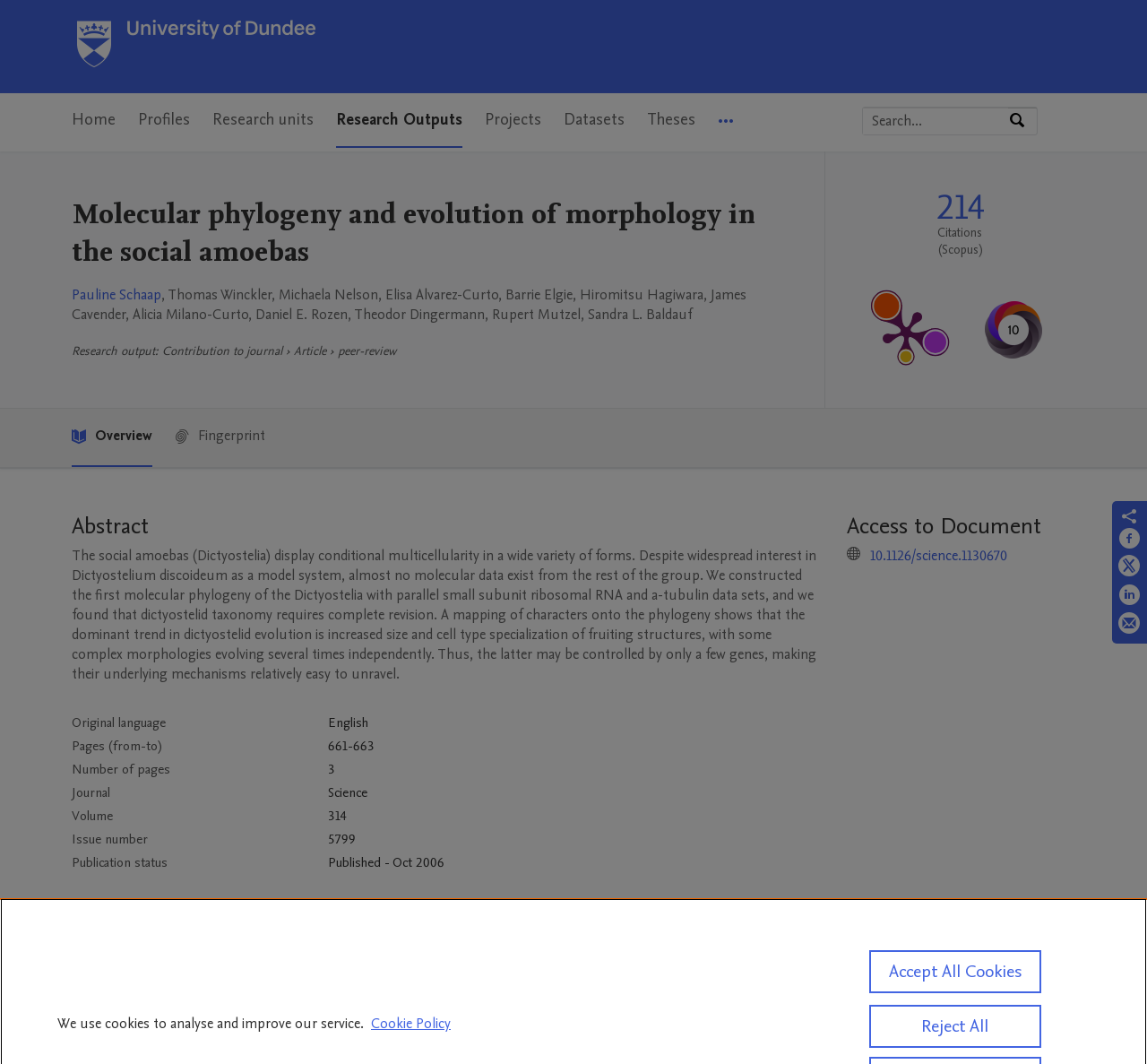Find the bounding box coordinates of the clickable element required to execute the following instruction: "Search by expertise, name or affiliation". Provide the coordinates as four float numbers between 0 and 1, i.e., [left, top, right, bottom].

[0.752, 0.101, 0.879, 0.126]